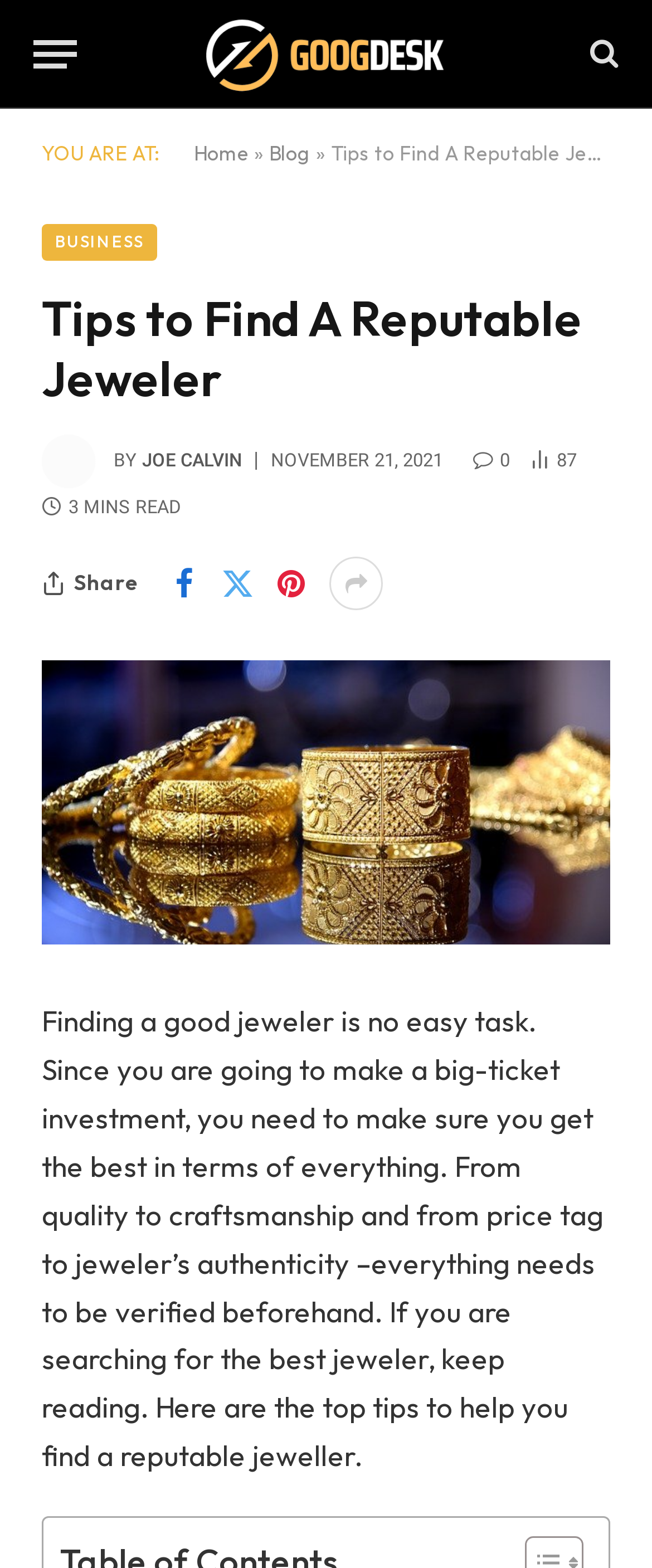What is the topic of the article?
Based on the image, provide your answer in one word or phrase.

Finding a reputable jeweler